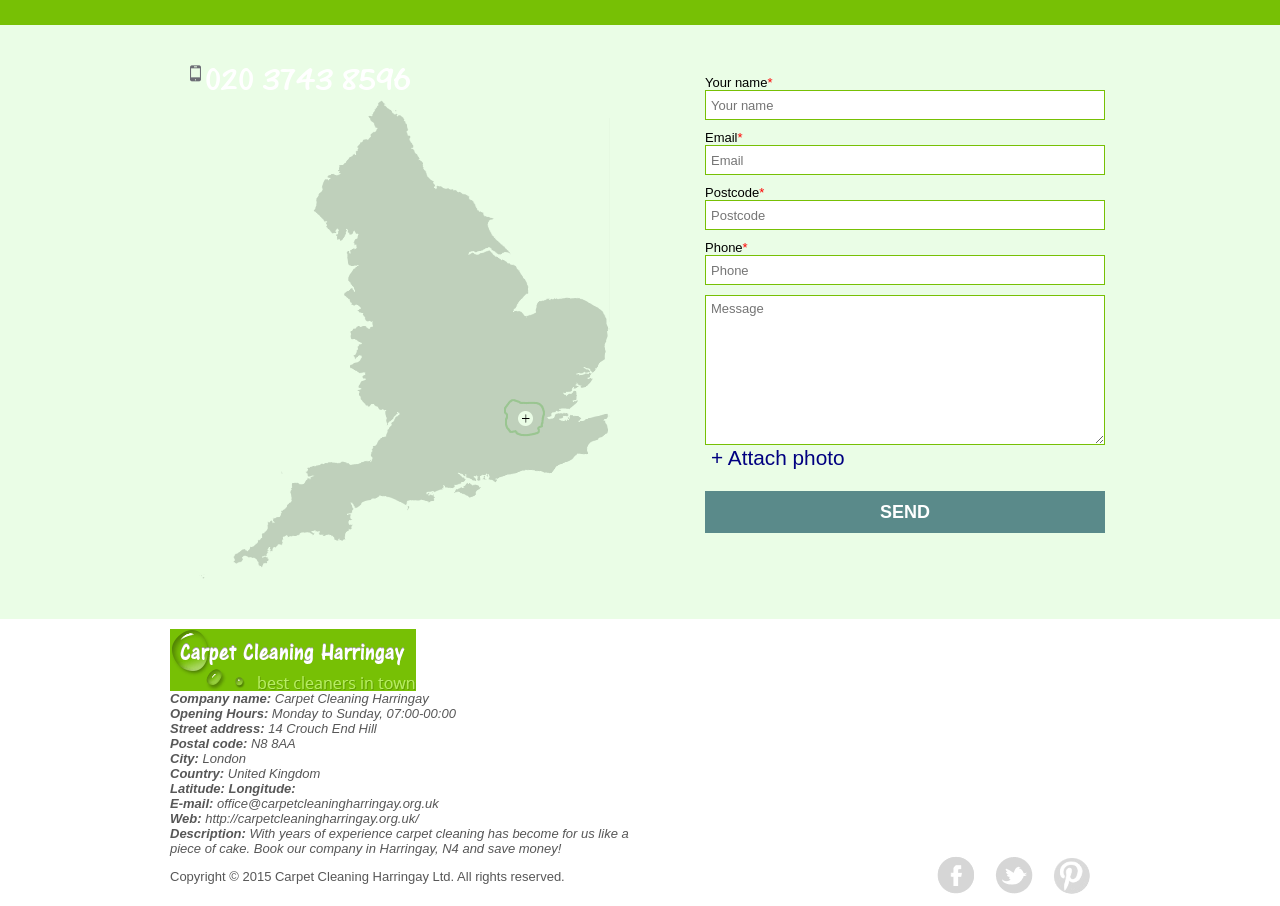What is the website of the company?
Using the image as a reference, answer with just one word or a short phrase.

http://carpetcleaningharringay.org.uk/